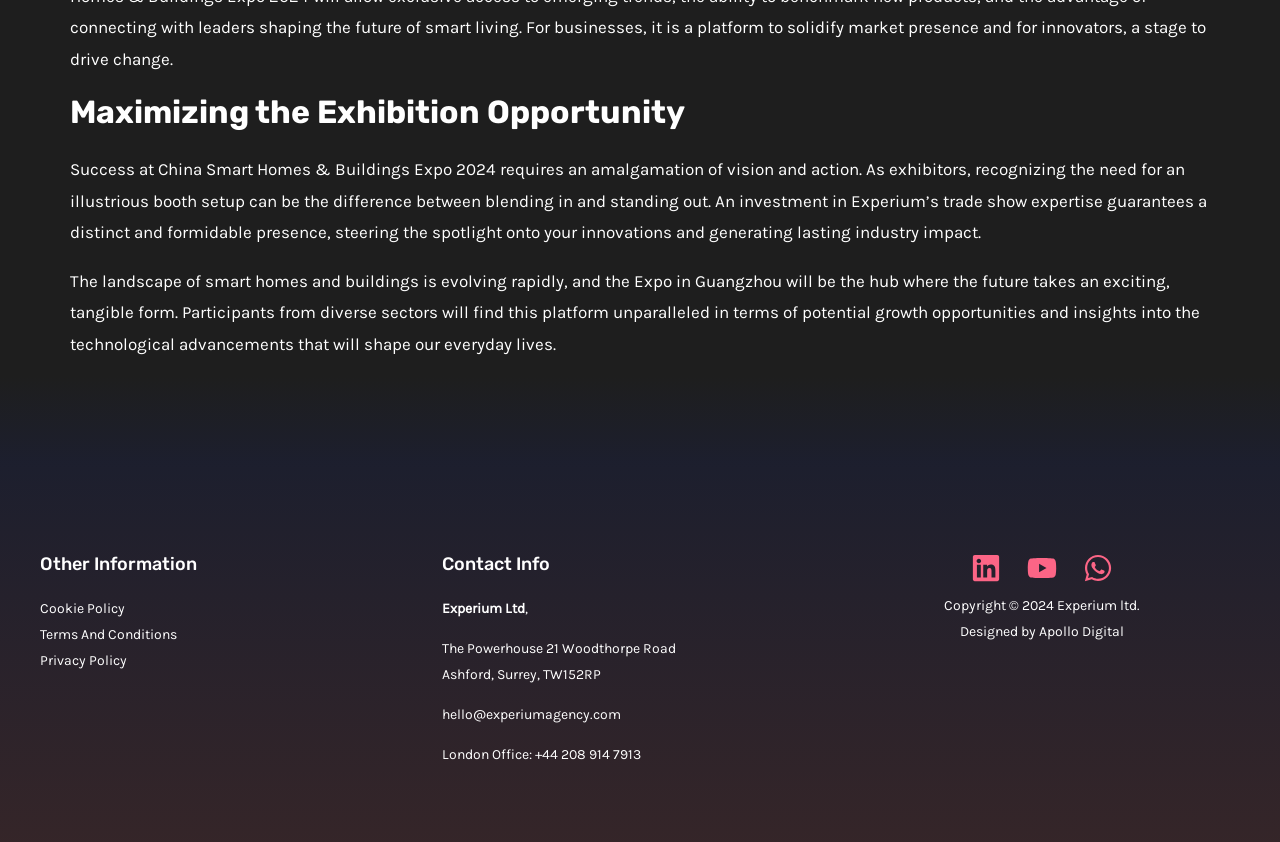Please give a concise answer to this question using a single word or phrase: 
How many social media links are present in the footer section?

3